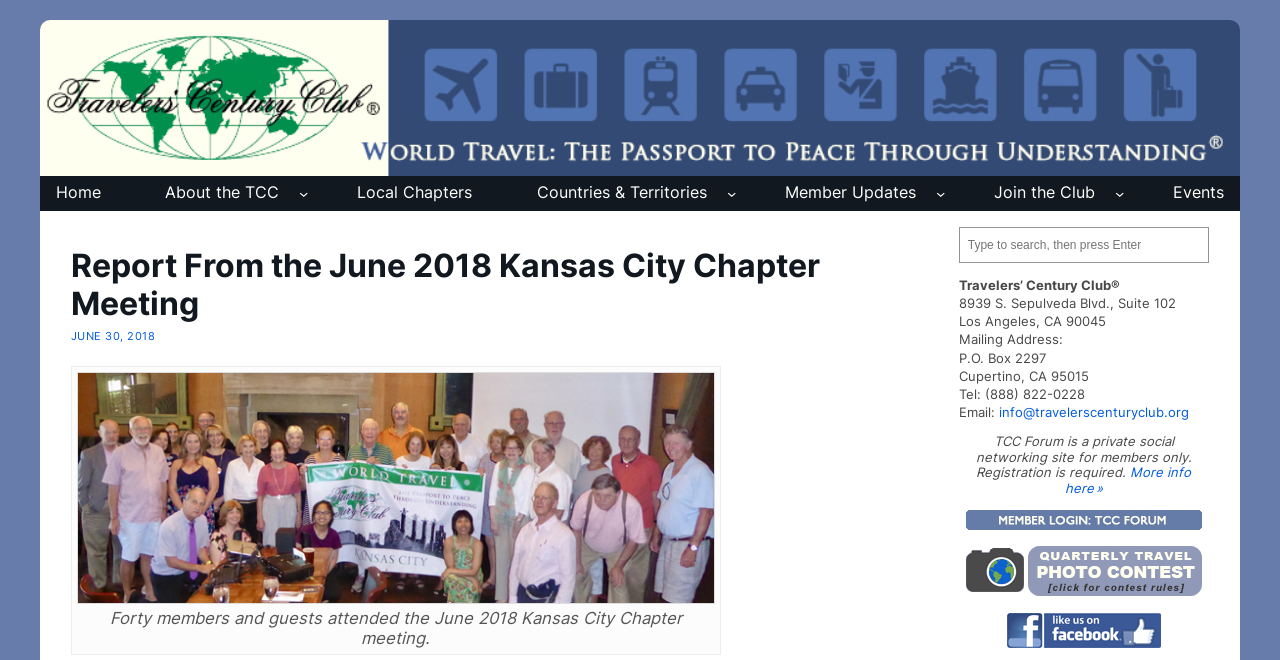Identify the bounding box for the UI element specified in this description: "Events". The coordinates must be four float numbers between 0 and 1, formatted as [left, top, right, bottom].

[0.904, 0.267, 0.969, 0.319]